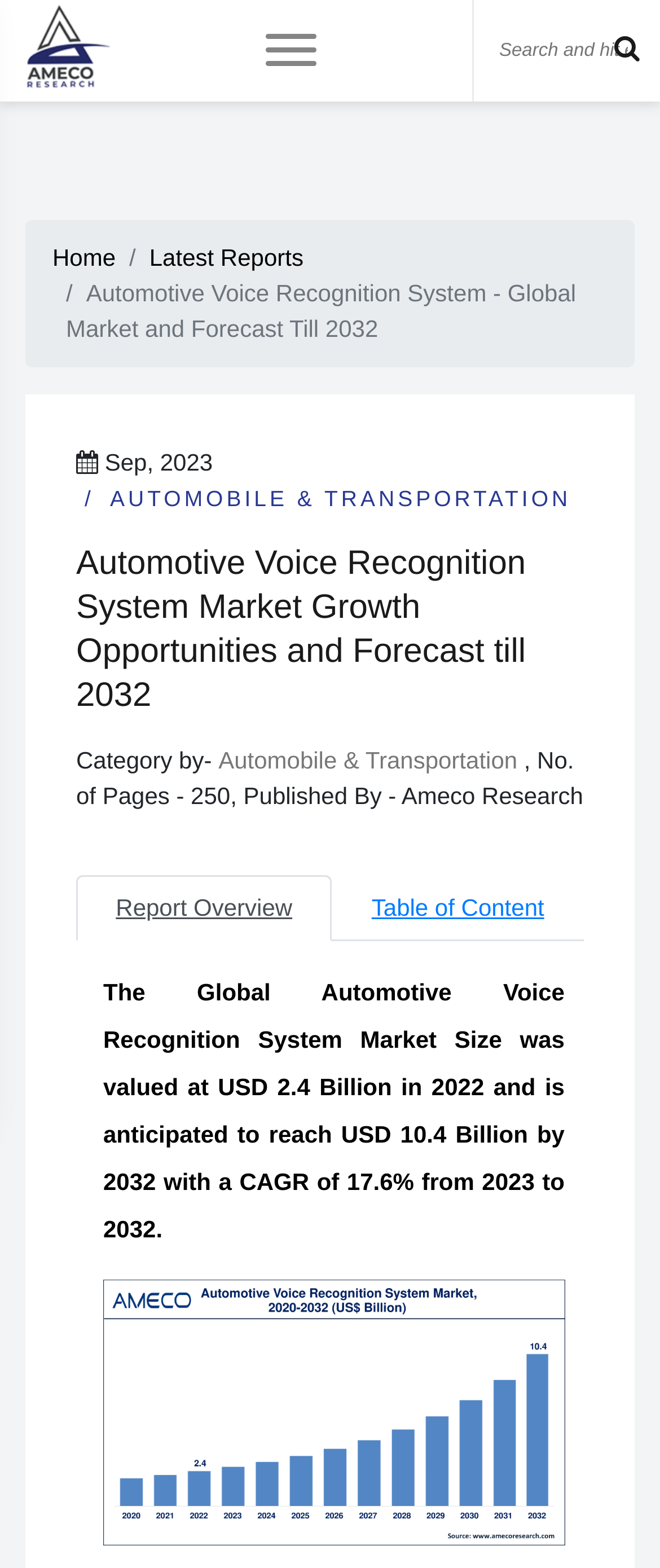From the webpage screenshot, predict the bounding box coordinates (top-left x, top-left y, bottom-right x, bottom-right y) for the UI element described here: name="q" placeholder="Search and hit enter..."

[0.718, 0.0, 1.0, 0.065]